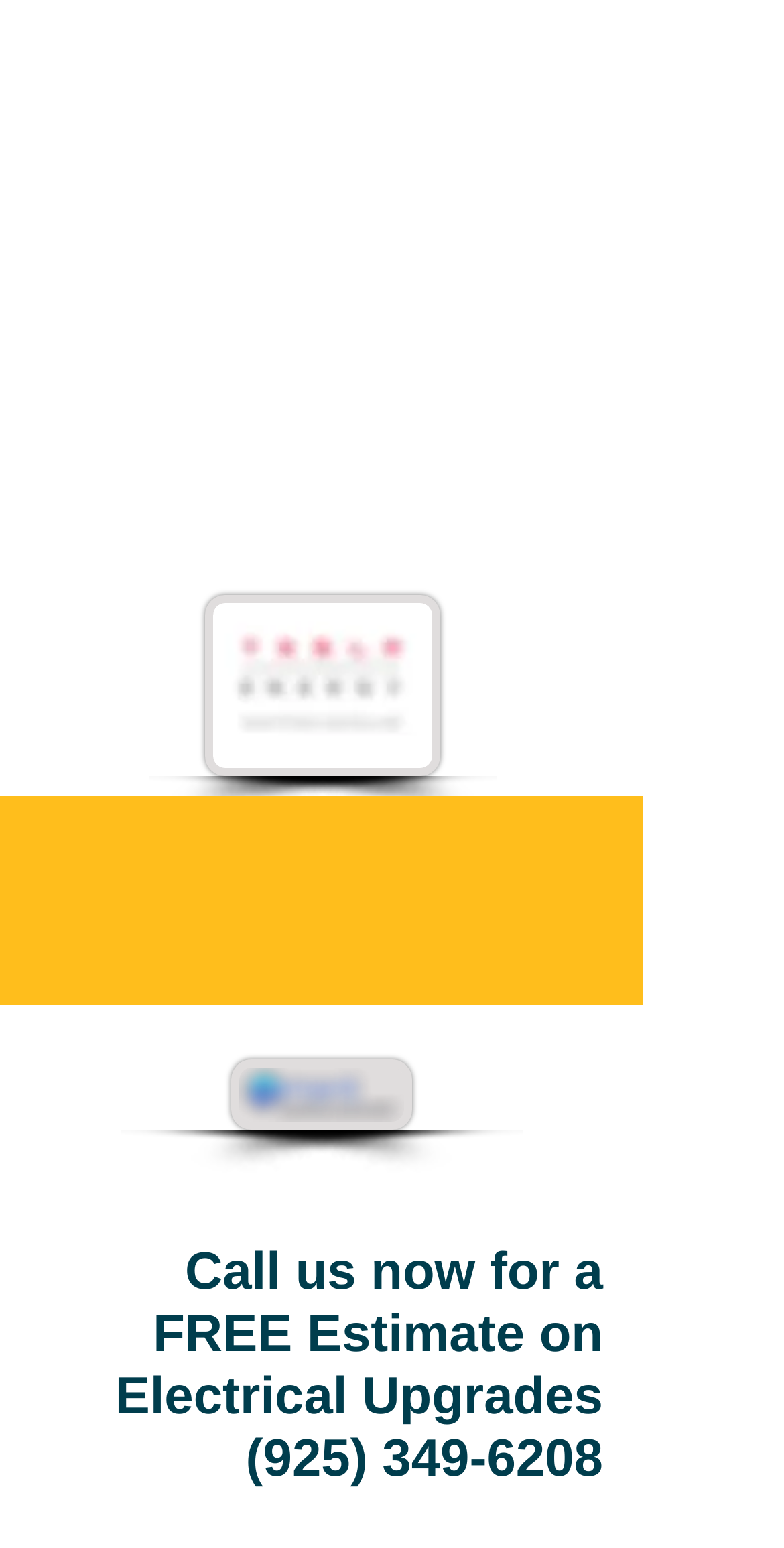Please give a succinct answer to the question in one word or phrase:
What type of contractor is certified?

Qmerit-Certified